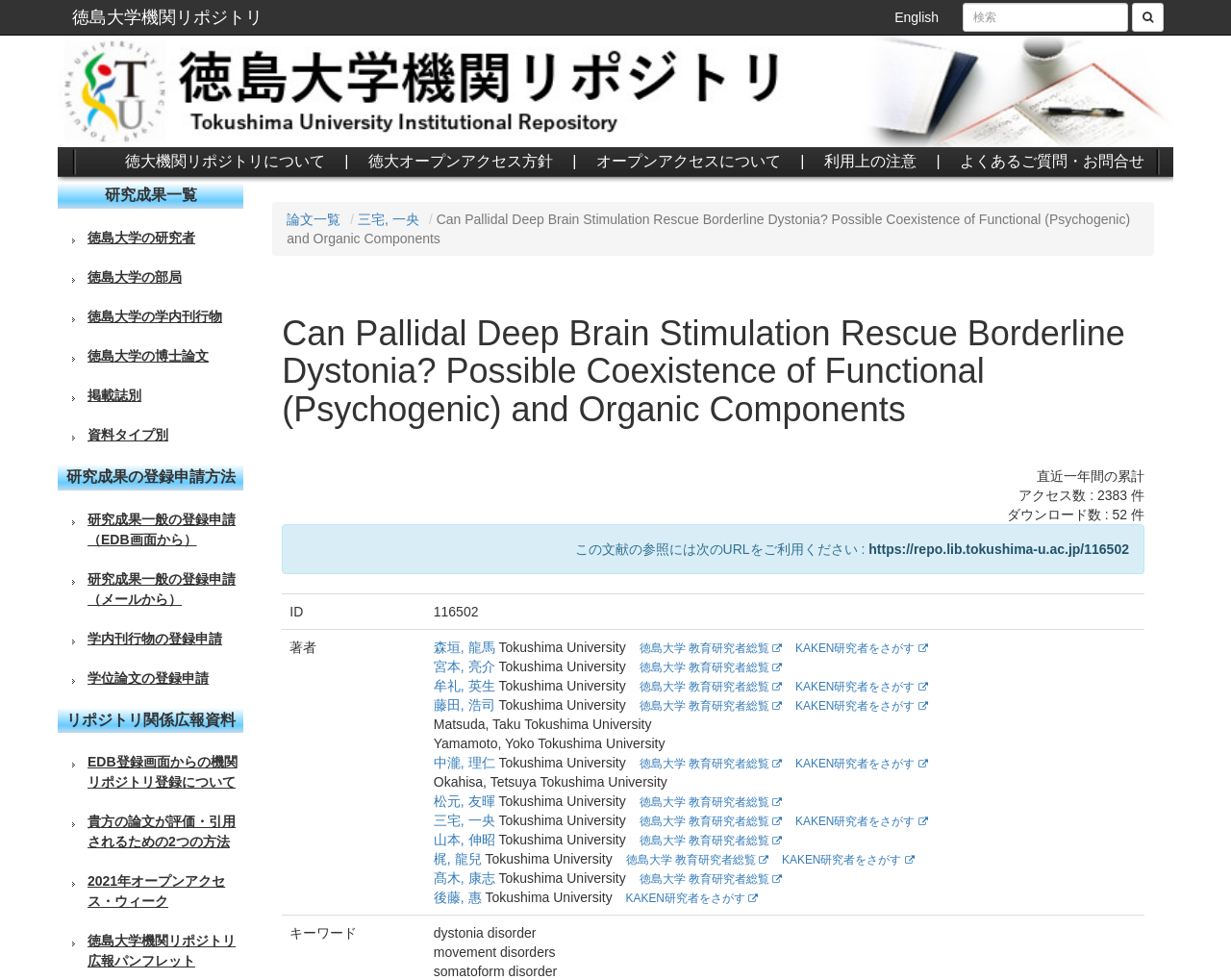Pinpoint the bounding box coordinates of the clickable element needed to complete the instruction: "download the paper". The coordinates should be provided as four float numbers between 0 and 1: [left, top, right, bottom].

[0.706, 0.552, 0.917, 0.568]